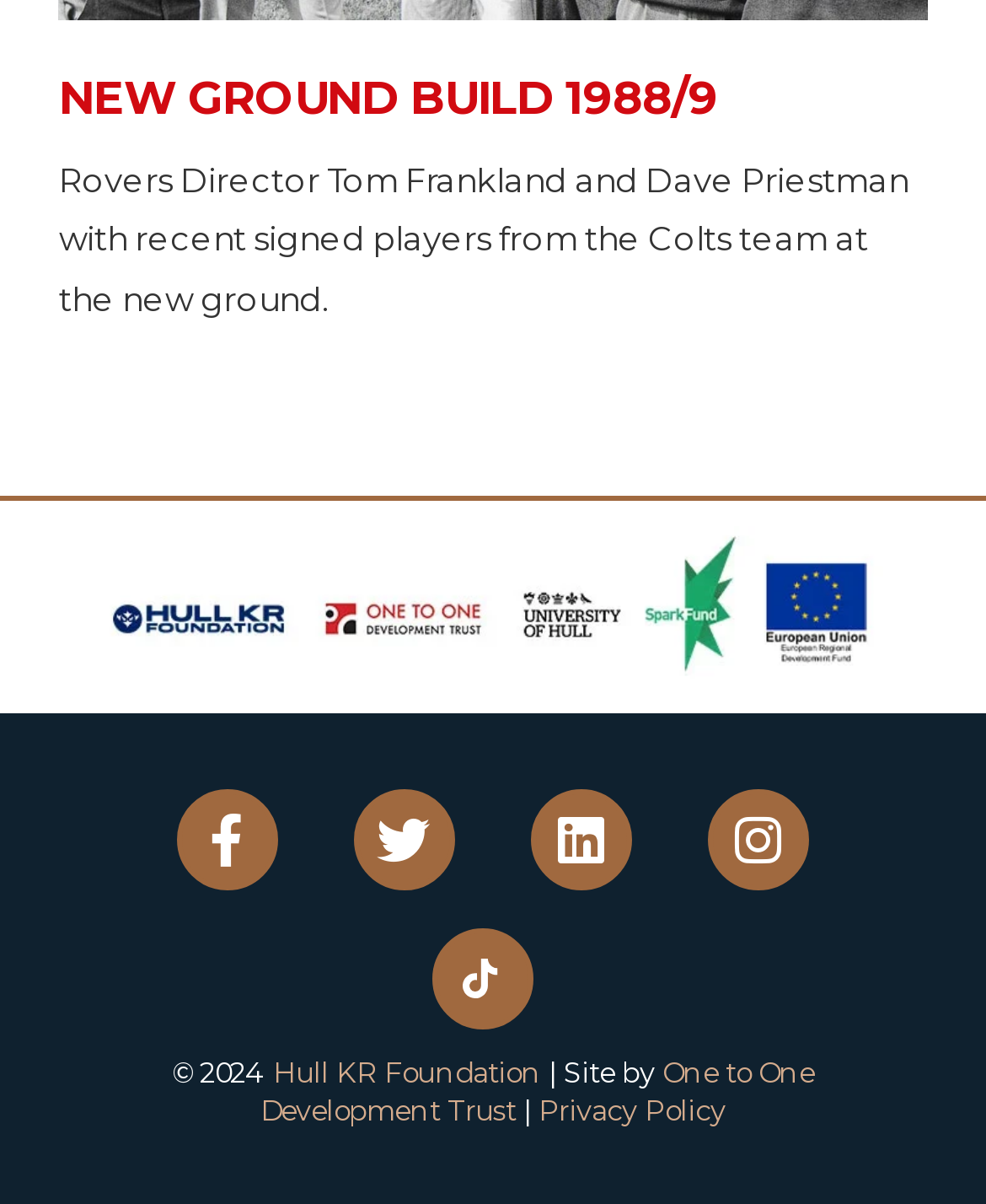Carefully observe the image and respond to the question with a detailed answer:
How many social media links are present?

The number of social media links present can be counted by identifying the link elements with text 'Facebook', 'Twitter', 'LinkedIn', 'Instagram', and 'TikTok', which are located at the bottom of the webpage.